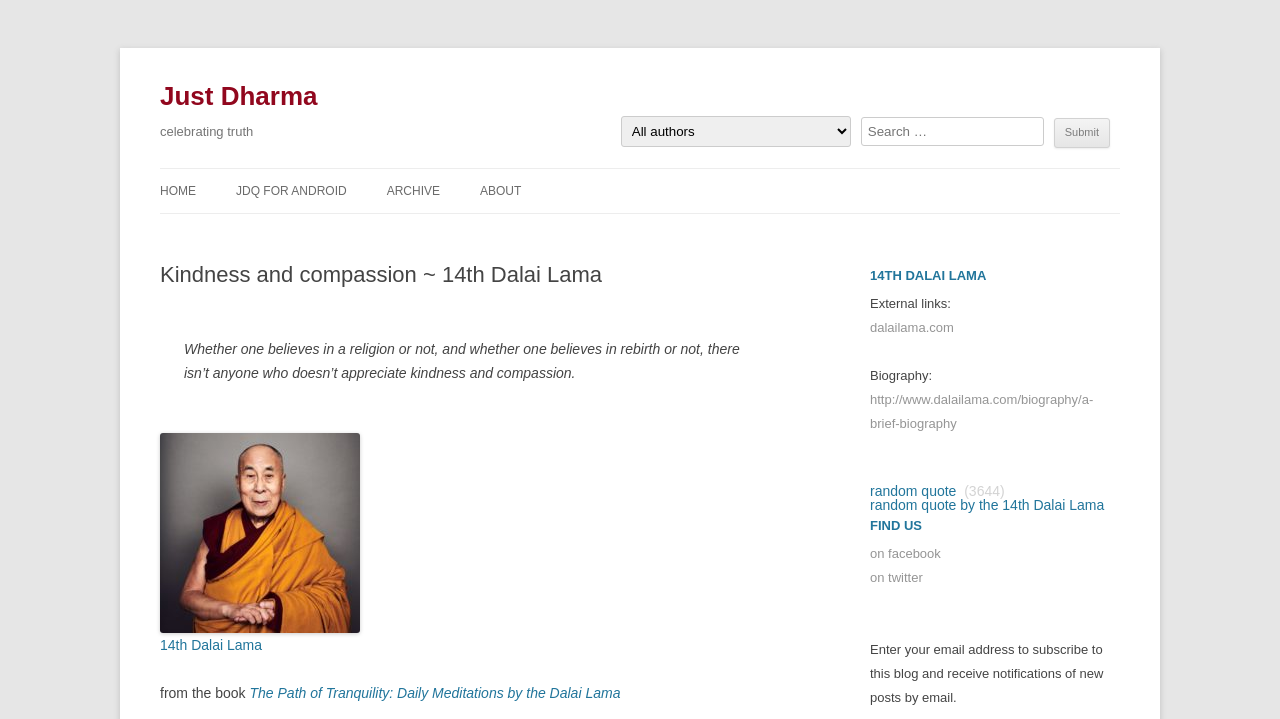What is the name of the website?
Offer a detailed and exhaustive answer to the question.

The name of the website can be found in the heading element at the top of the webpage, which says 'Just Dharma'. This is also confirmed by the link element with the same text.